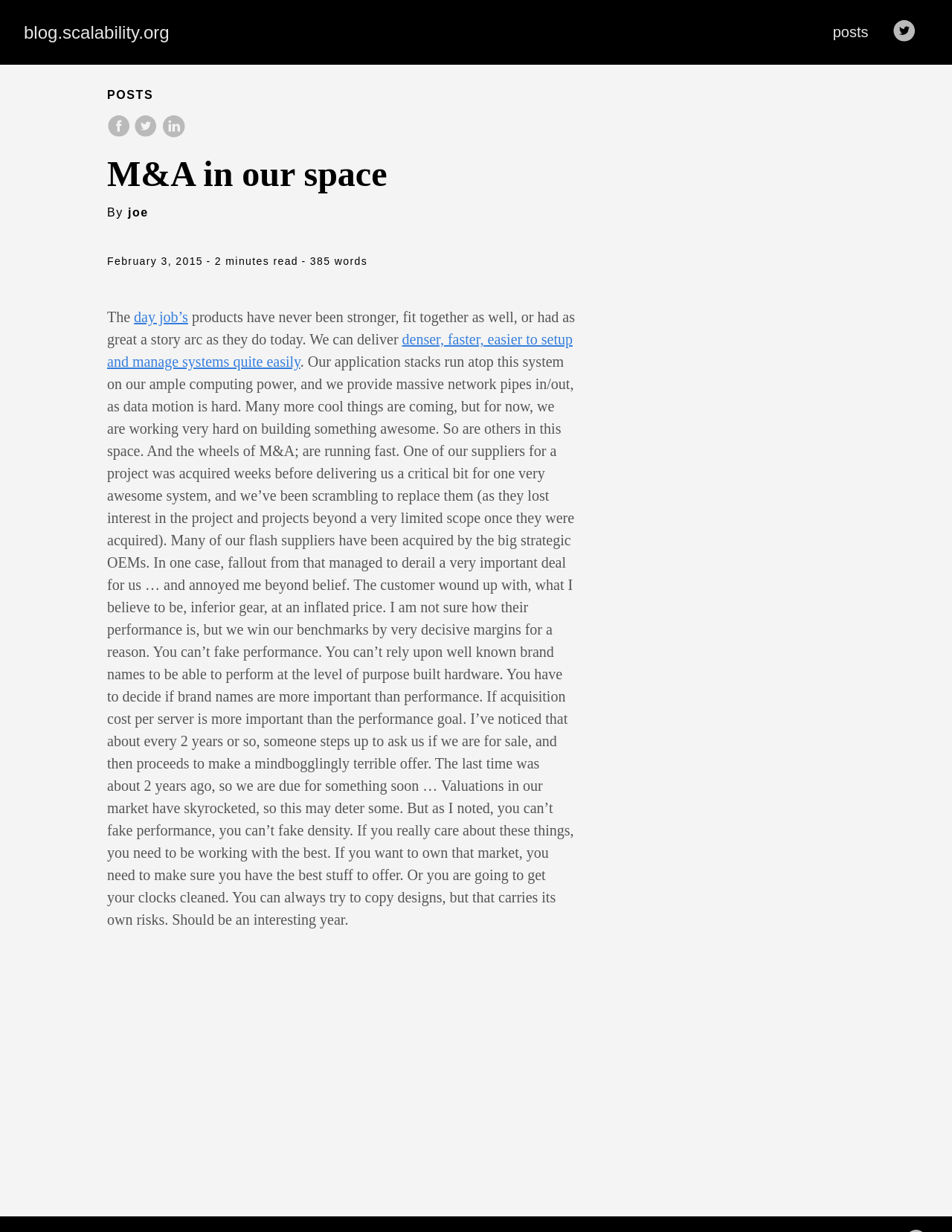How many minutes does it take to read the article?
Provide a well-explained and detailed answer to the question.

The article mentions that it takes 2 minutes to read, as indicated by the text '- 2 minutes read' in the header section.